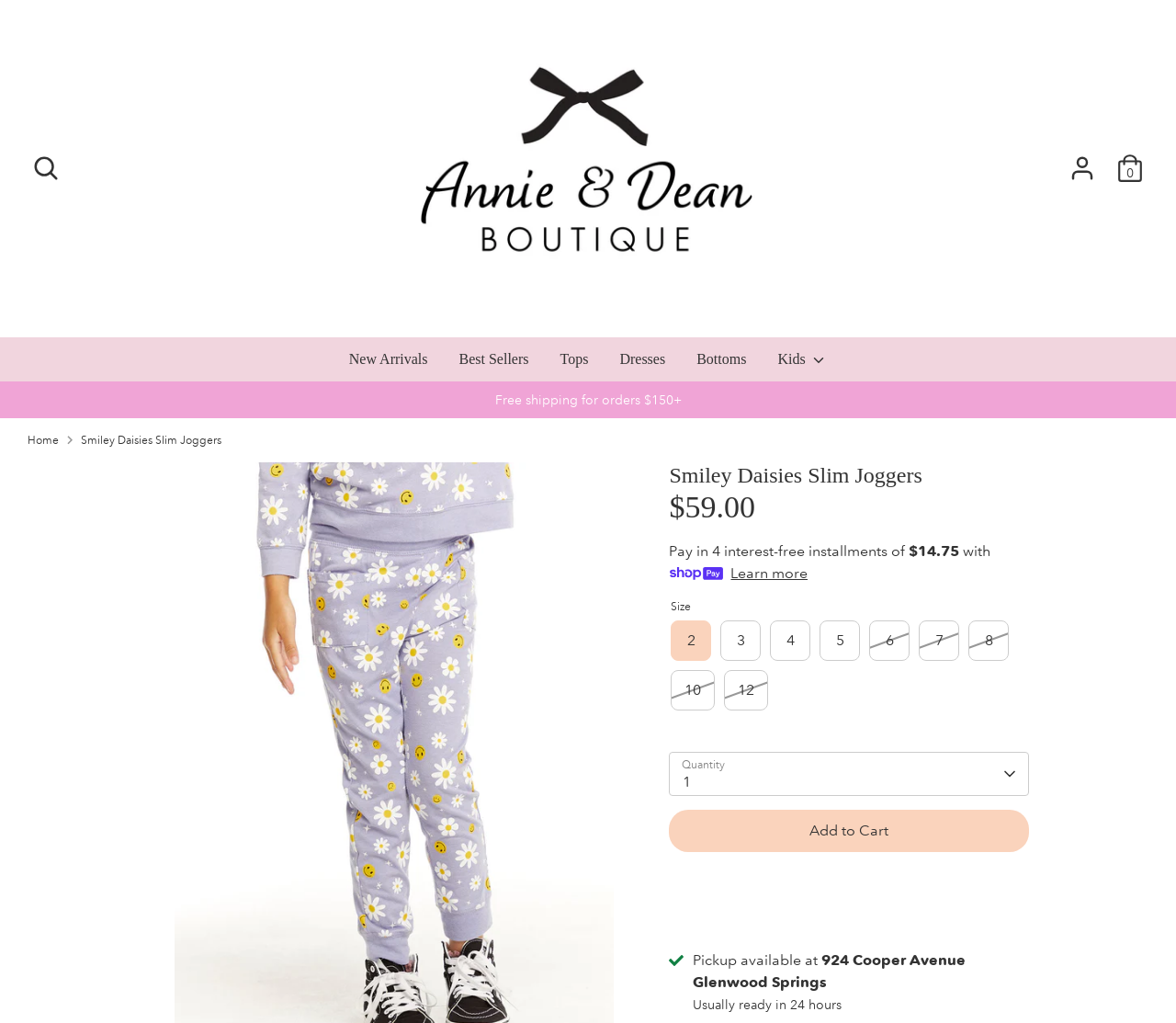Find the bounding box of the element with the following description: "parent_node: Search aria-label="Open Search"". The coordinates must be four float numbers between 0 and 1, formatted as [left, top, right, bottom].

[0.166, 0.146, 0.195, 0.184]